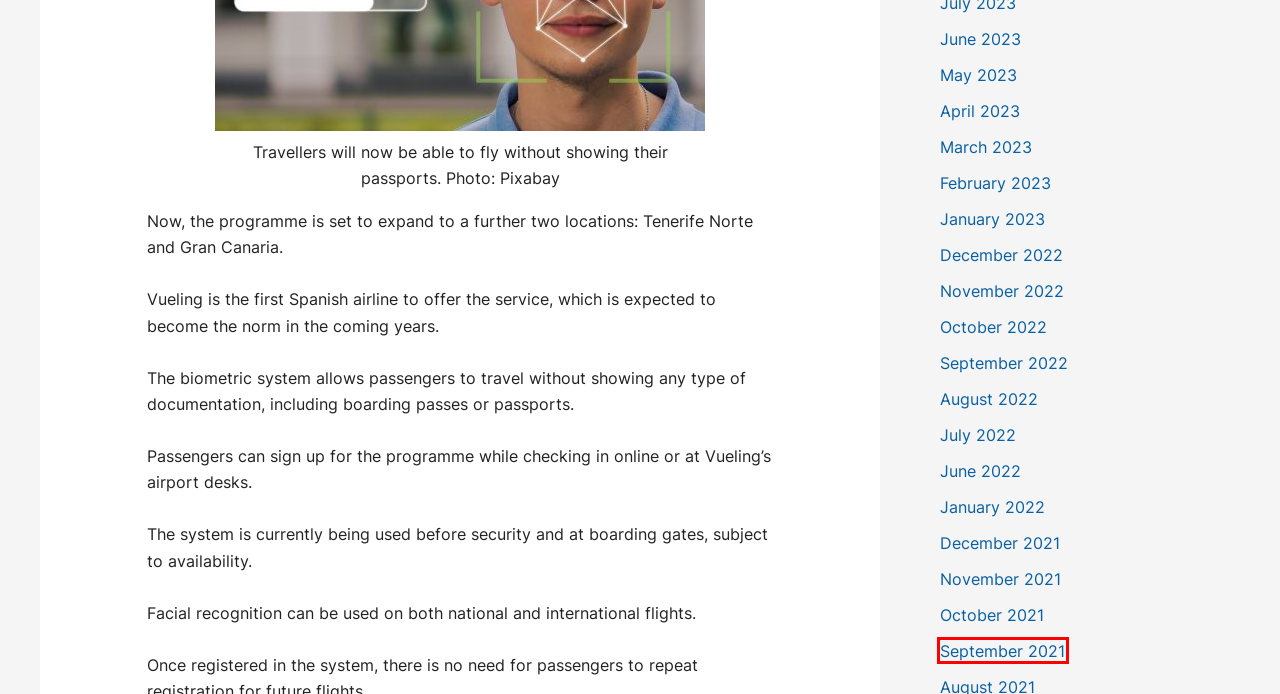Evaluate the webpage screenshot and identify the element within the red bounding box. Select the webpage description that best fits the new webpage after clicking the highlighted element. Here are the candidates:
A. September 2021 - The English Emigre
B. July 2022 - The English Emigre
C. October 2021 - The English Emigre
D. June 2023 - The English Emigre
E. November 2021 - The English Emigre
F. January 2023 - The English Emigre
G. October 2022 - The English Emigre
H. December 2022 - The English Emigre

A